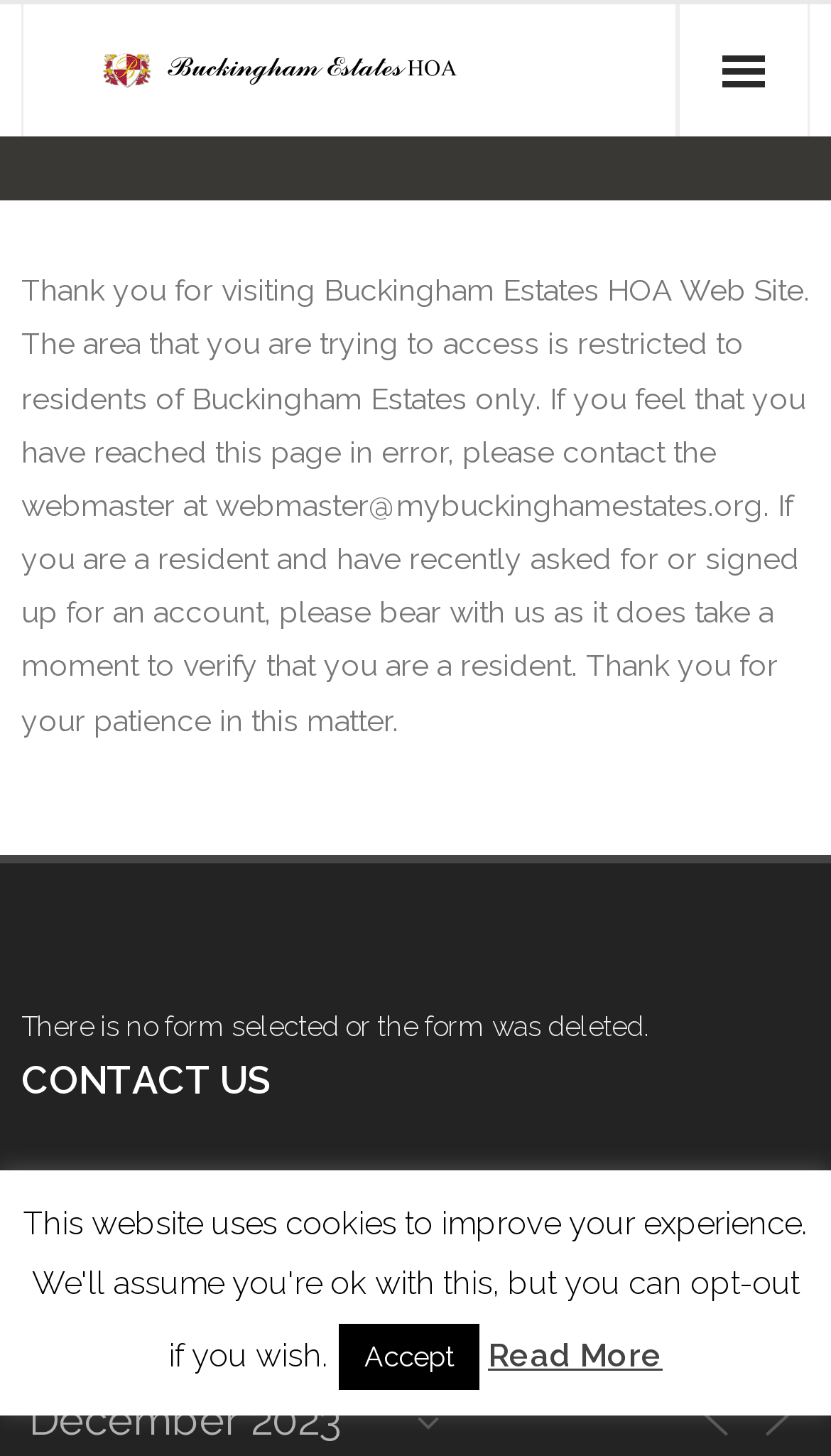Determine the bounding box coordinates of the clickable region to carry out the instruction: "Click on the 'CONTACT US' heading".

[0.026, 0.722, 0.326, 0.762]